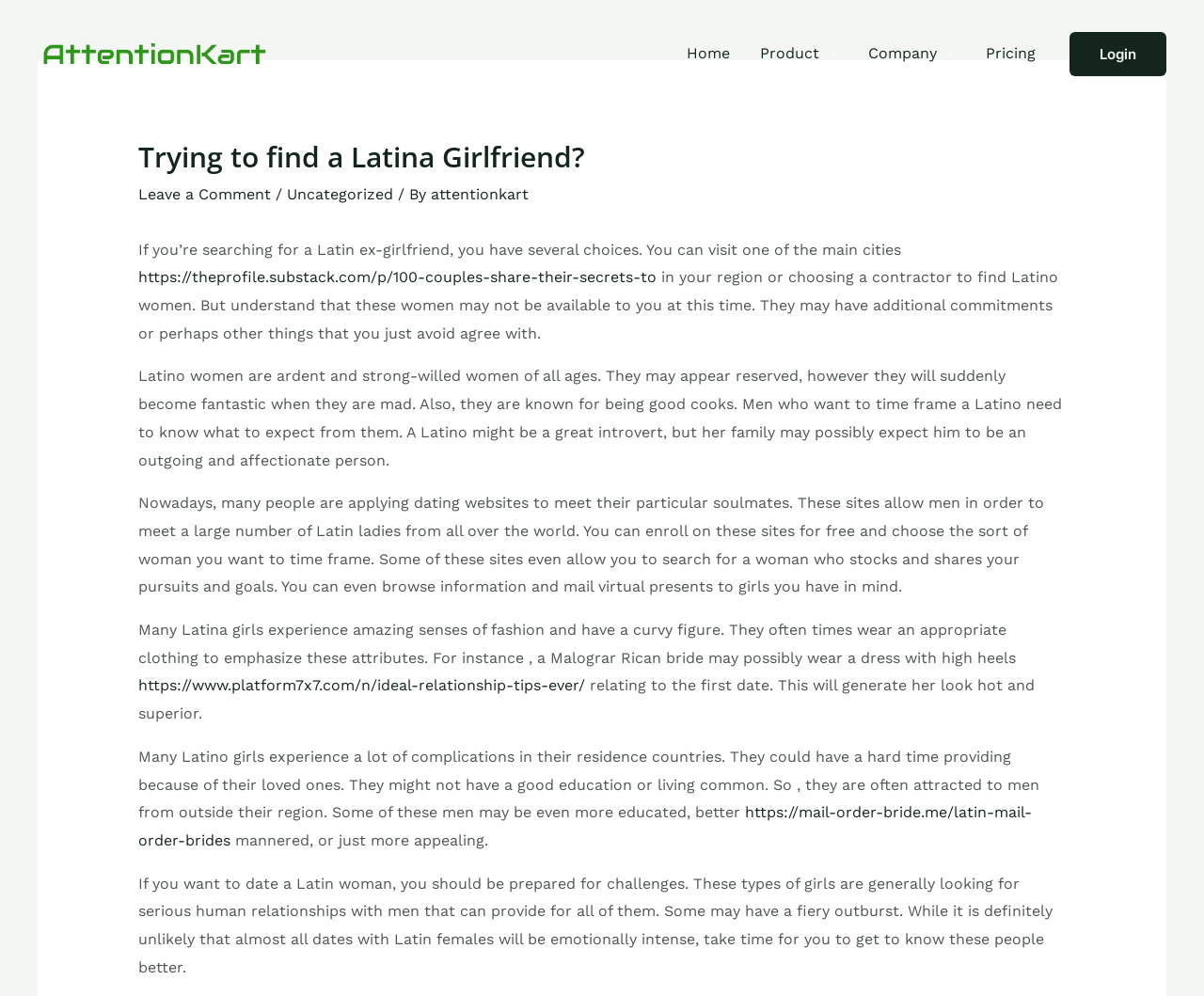Find and extract the text of the primary heading on the webpage.

Trying to find a Latina Girlfriend?